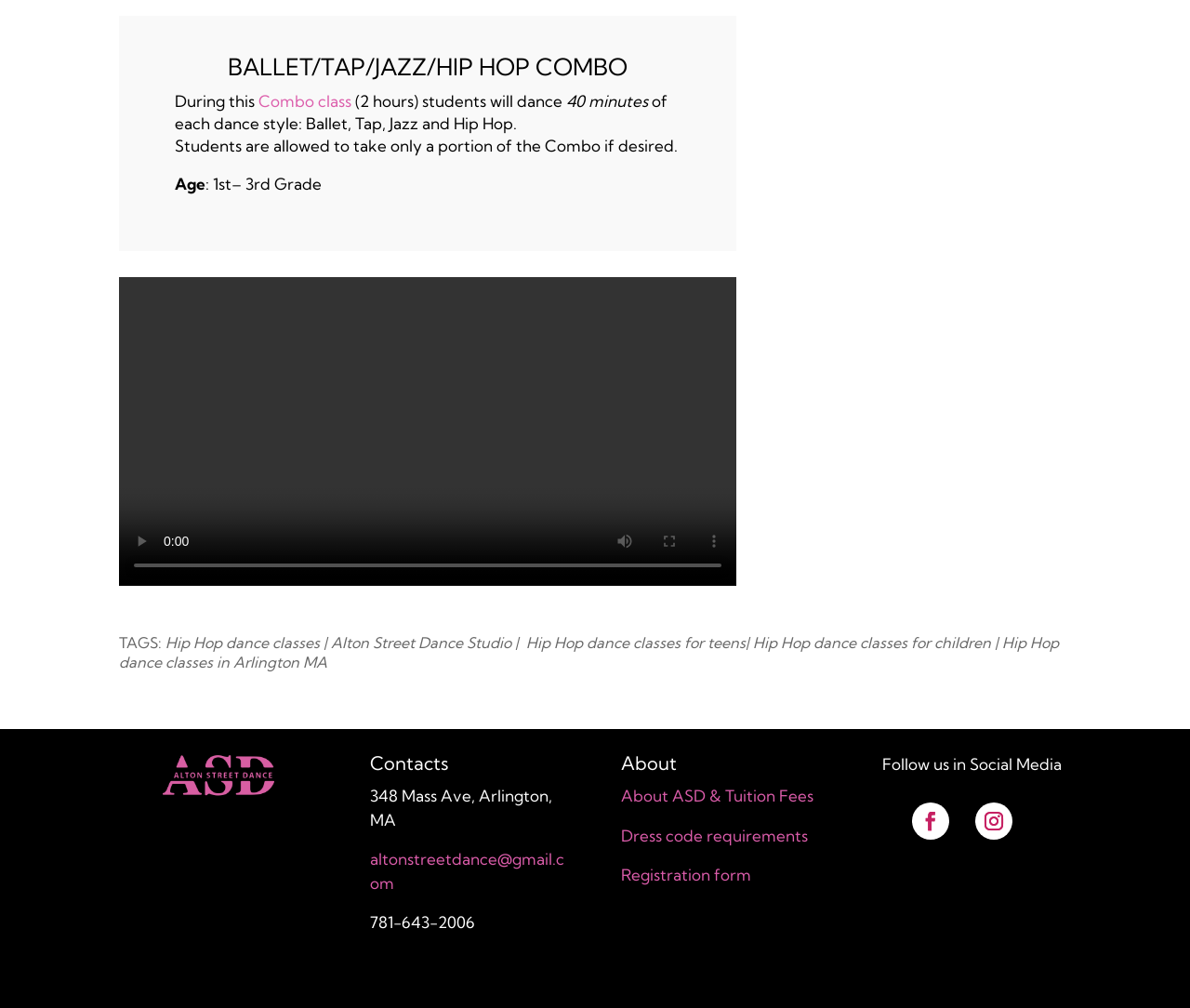Given the description: "About ASD & Tuition Fees", determine the bounding box coordinates of the UI element. The coordinates should be formatted as four float numbers between 0 and 1, [left, top, right, bottom].

[0.522, 0.78, 0.684, 0.799]